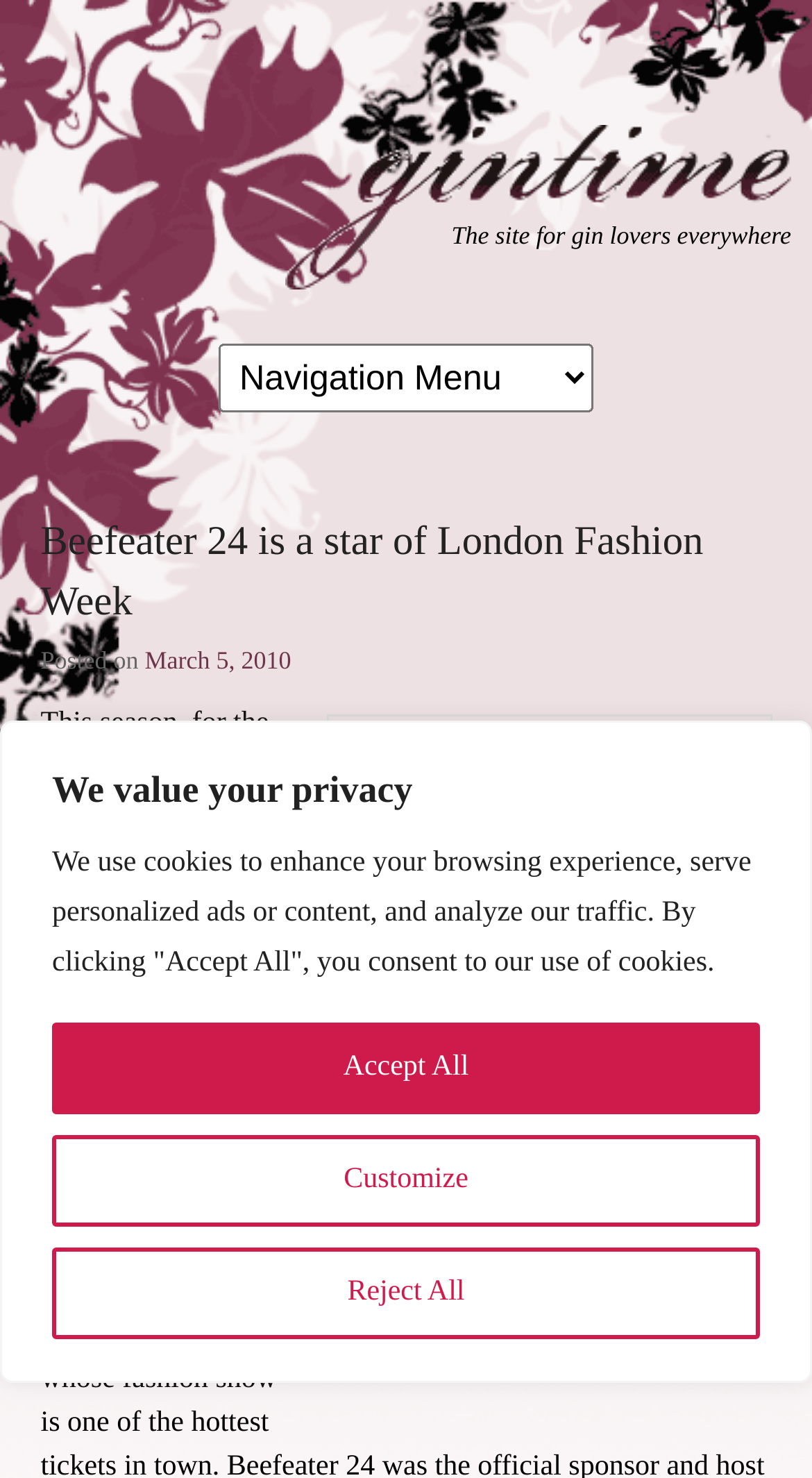Give a short answer using one word or phrase for the question:
What is the name of the gin sponsored London Fashion Week events?

Beefeater 24